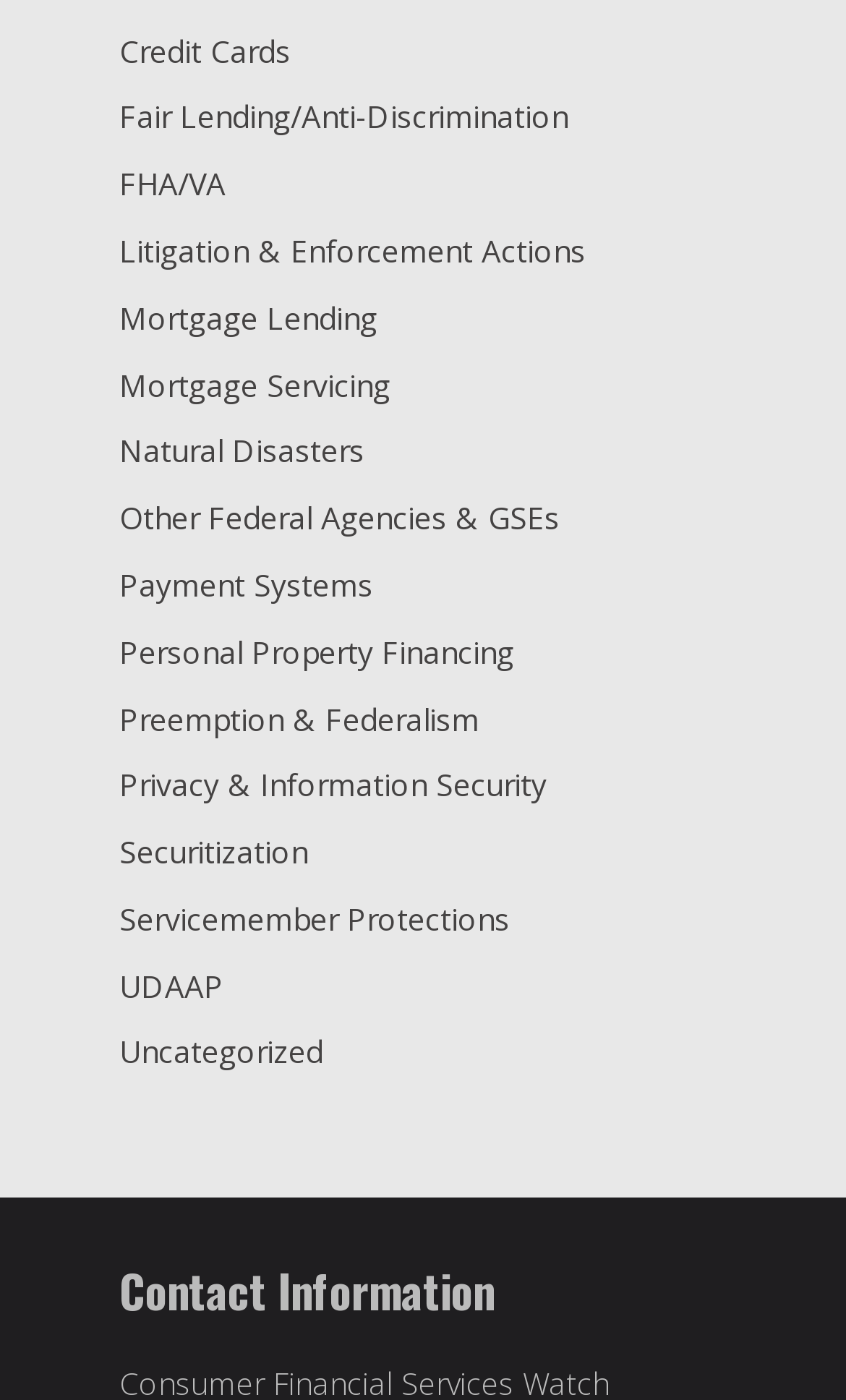Provide the bounding box coordinates of the UI element this sentence describes: "Other Federal Agencies & GSEs".

[0.141, 0.34, 0.662, 0.369]